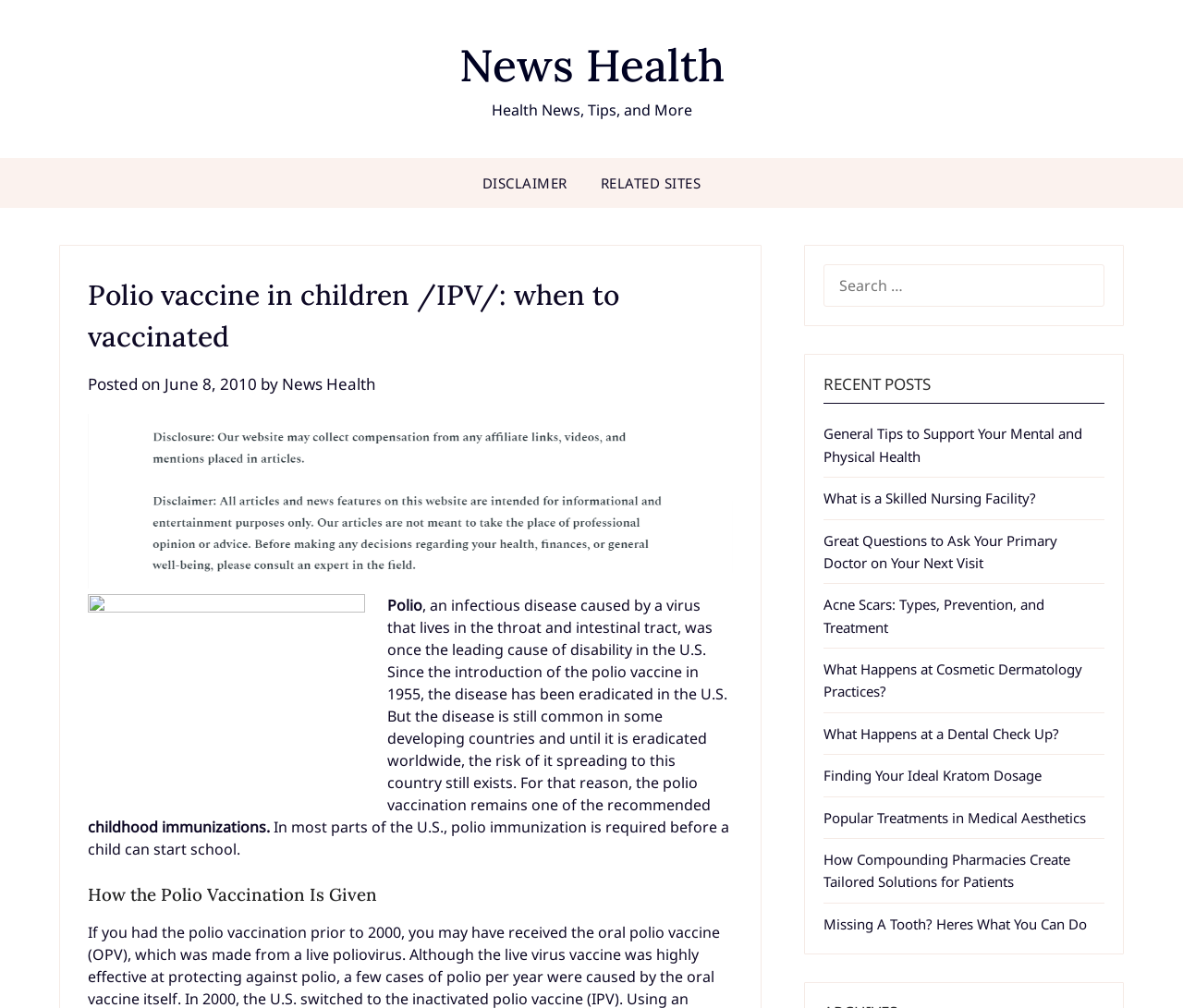What is the main topic of this webpage?
Using the information from the image, answer the question thoroughly.

The main topic of this webpage is the polio vaccine, which is evident from the heading 'Polio vaccine in children /IPV/: when to vaccinated' and the subsequent text that discusses the importance of polio vaccination in children.